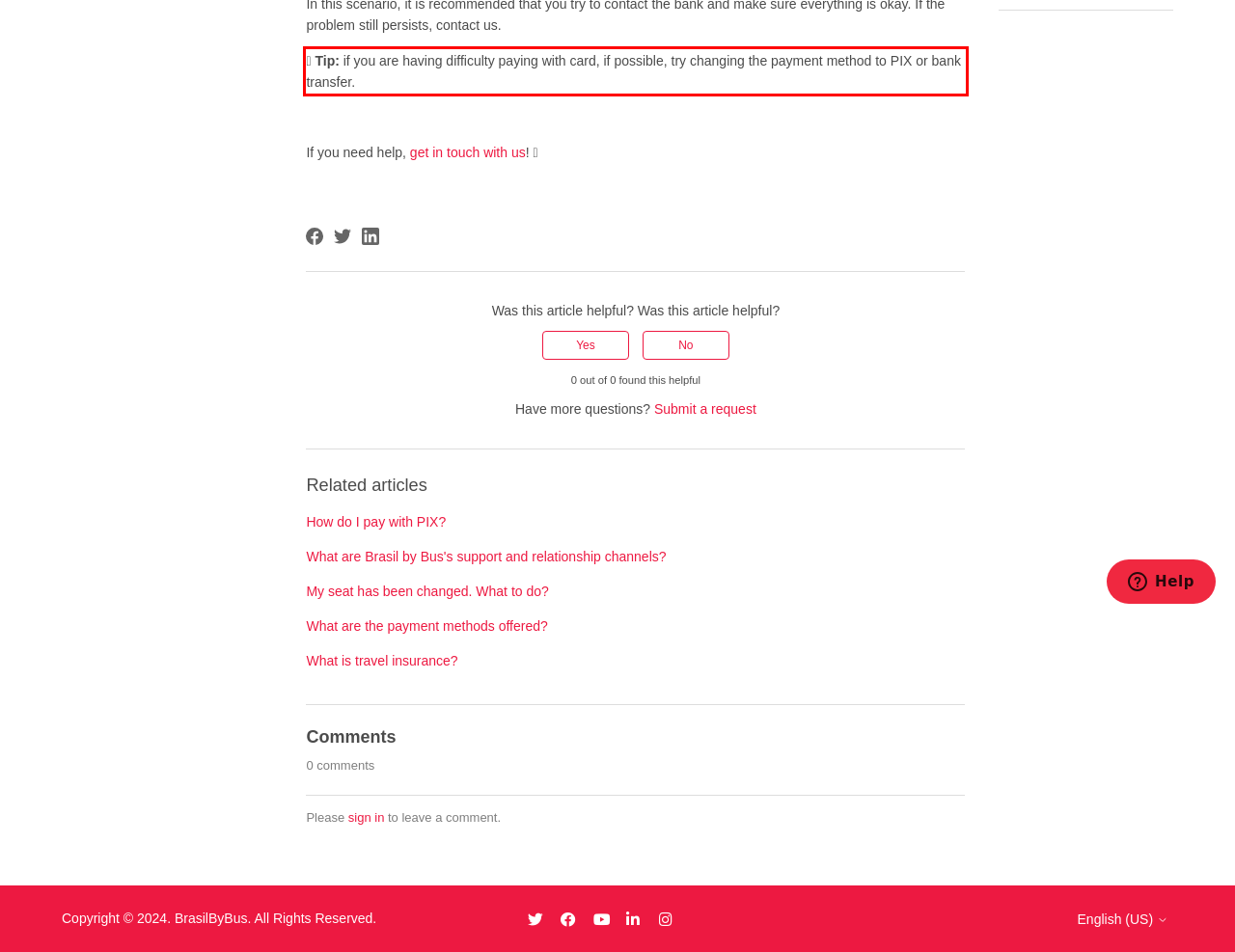Please examine the webpage screenshot containing a red bounding box and use OCR to recognize and output the text inside the red bounding box.

🔔 Tip: if you are having difficulty paying with card, if possible, try changing the payment method to PIX or bank transfer.